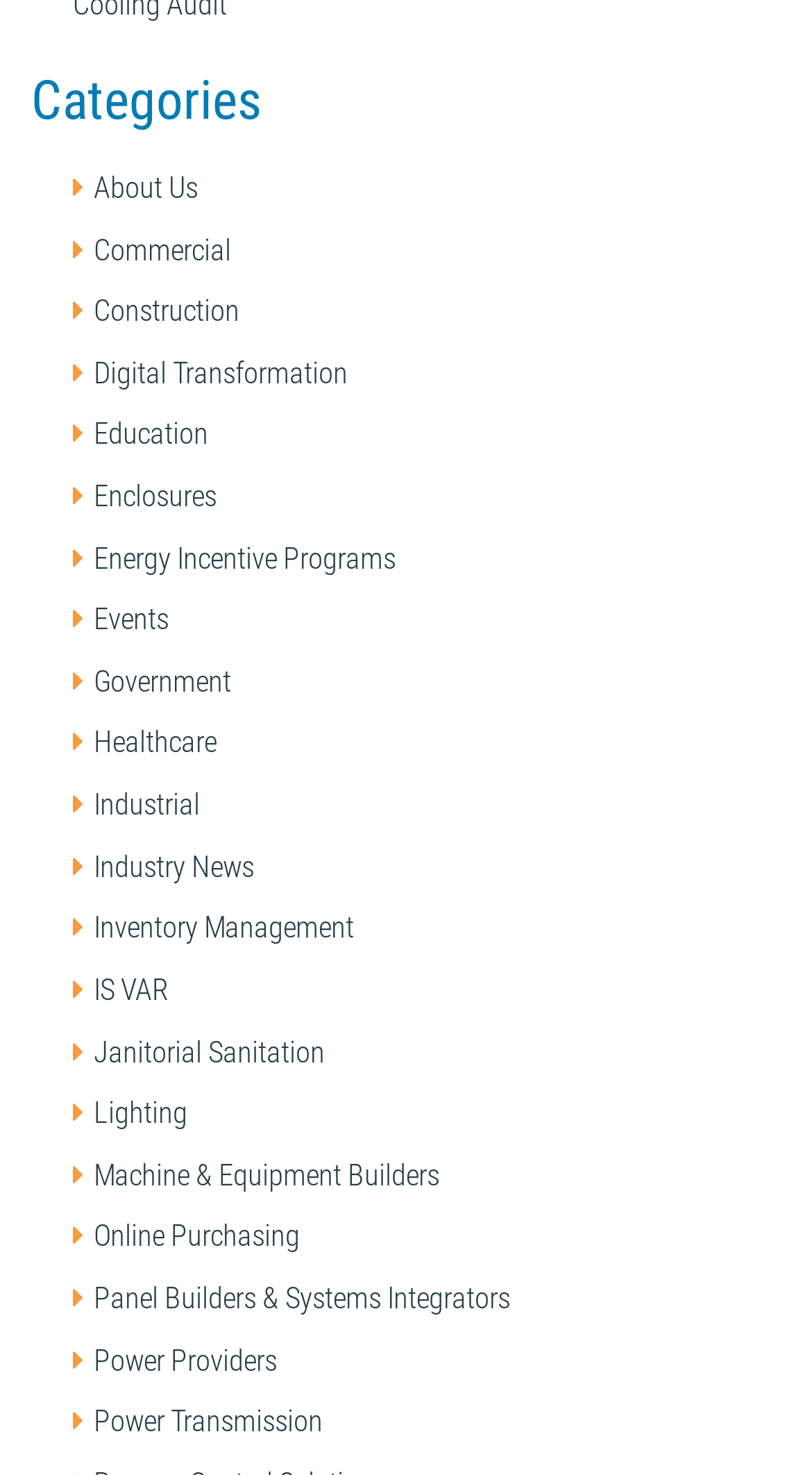Identify the bounding box coordinates for the UI element described as follows: Machine & Equipment Builders. Use the format (top-left x, top-left y, bottom-right x, bottom-right y) and ensure all values are floating point numbers between 0 and 1.

[0.115, 0.785, 0.541, 0.809]